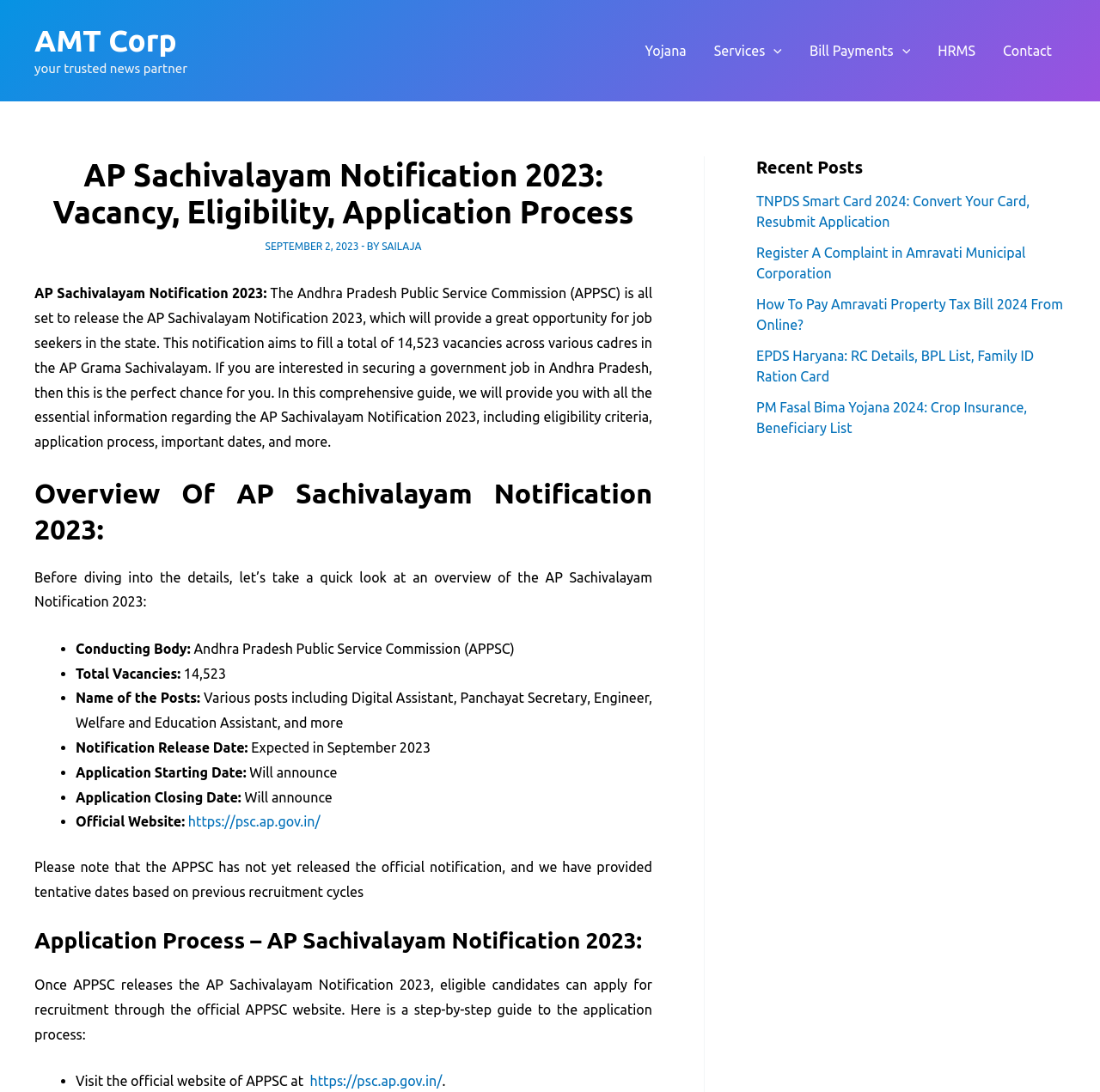Show the bounding box coordinates of the element that should be clicked to complete the task: "Click on the 'HRMS' link".

[0.84, 0.011, 0.899, 0.082]